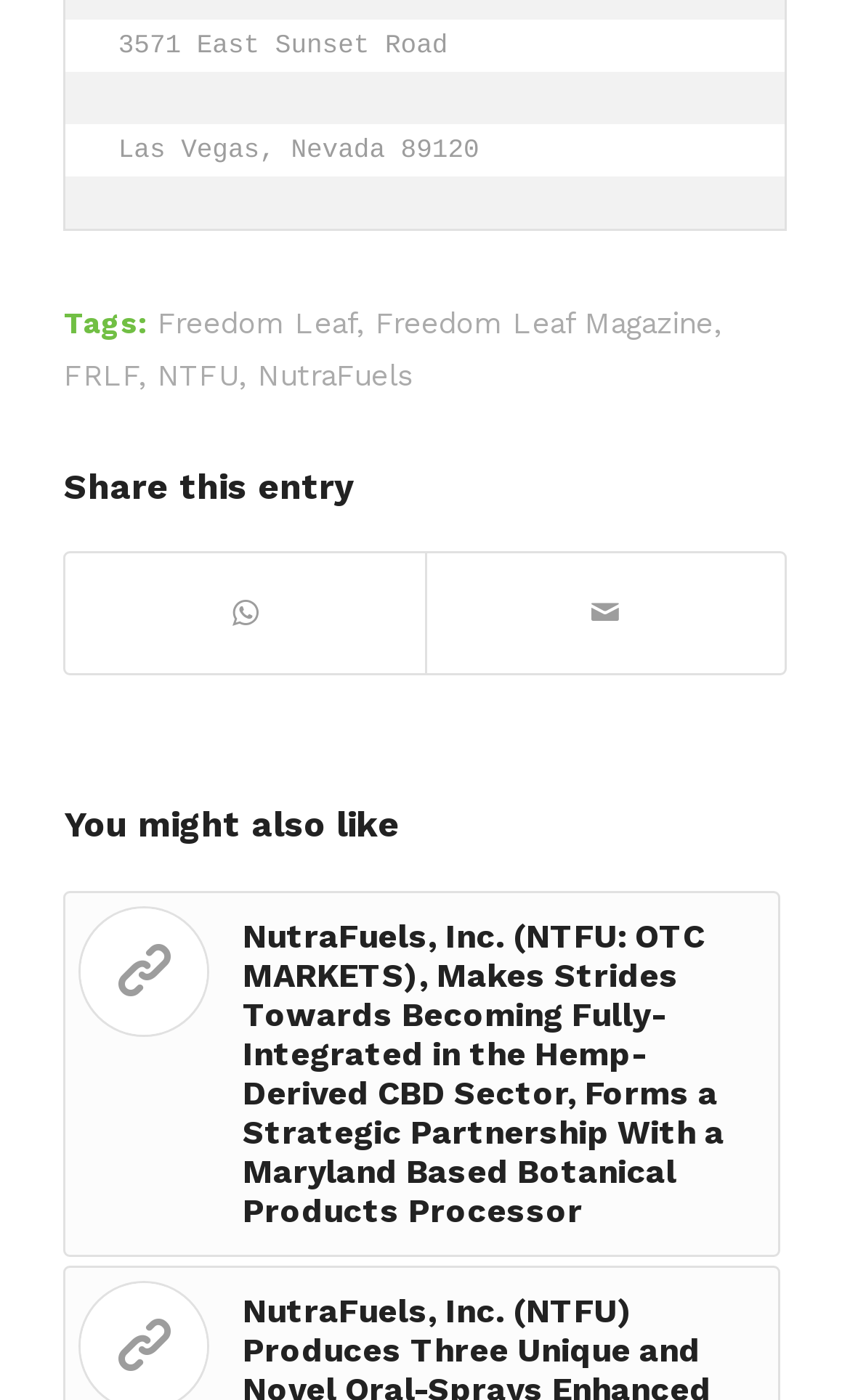Determine the bounding box for the UI element that matches this description: "NutraFuels".

[0.303, 0.256, 0.485, 0.281]